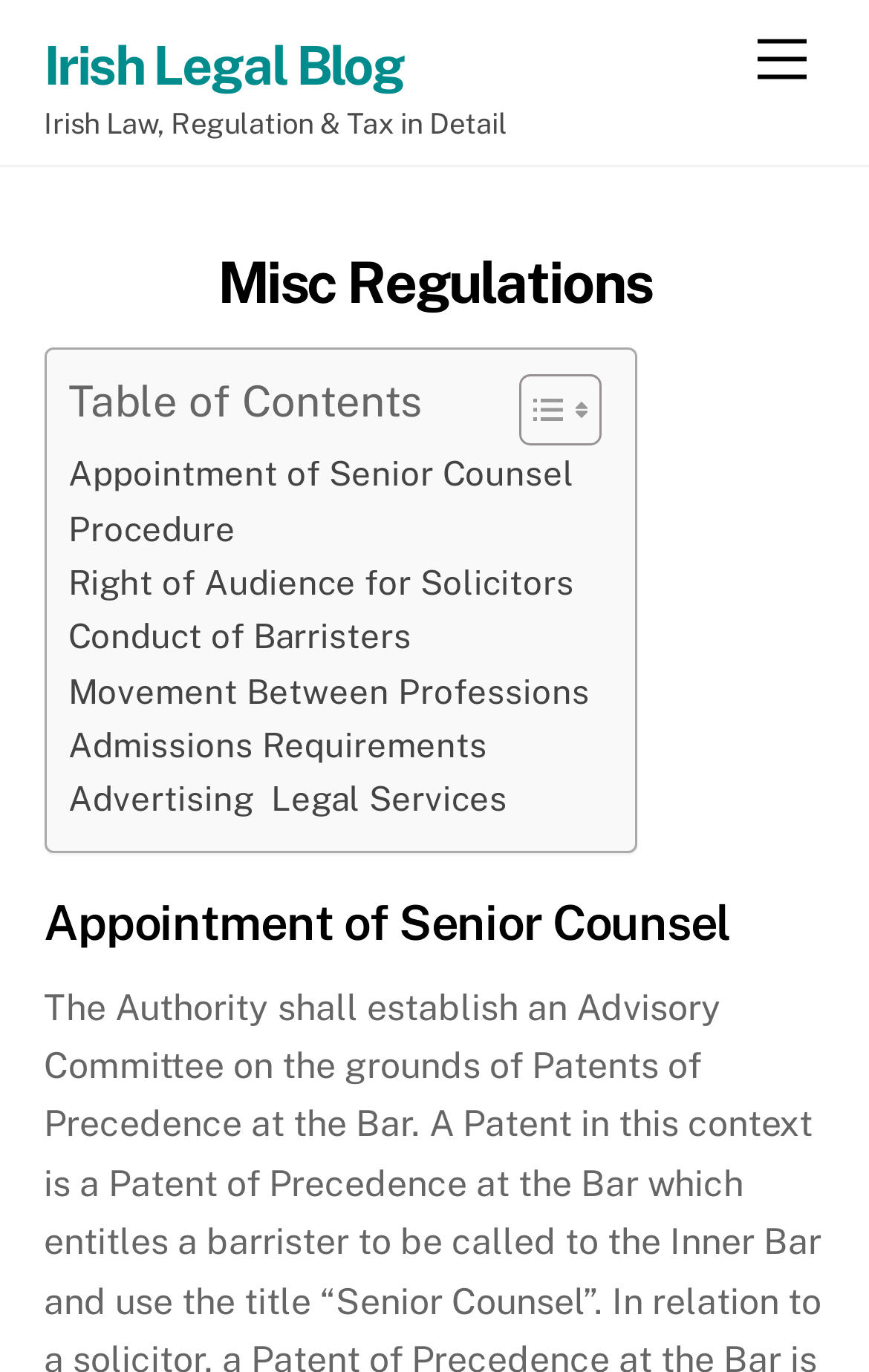Pinpoint the bounding box coordinates of the clickable area necessary to execute the following instruction: "Toggle the Table of Content". The coordinates should be given as four float numbers between 0 and 1, namely [left, top, right, bottom].

[0.558, 0.272, 0.678, 0.327]